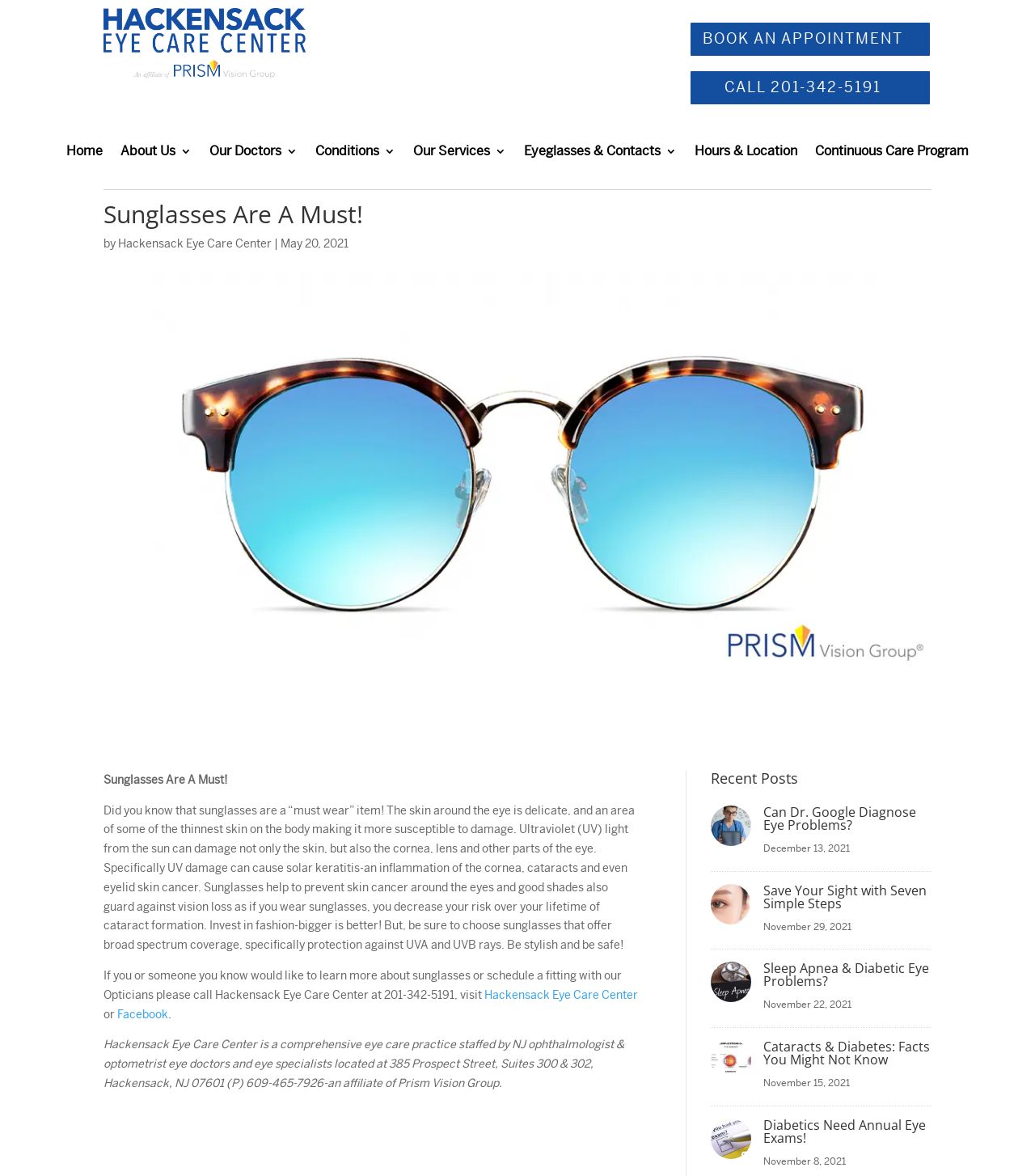What is the address of Hackensack Eye Care Center?
Answer with a single word or phrase, using the screenshot for reference.

385 Prospect Street, Suites 300 & 302, Hackensack, NJ 07601